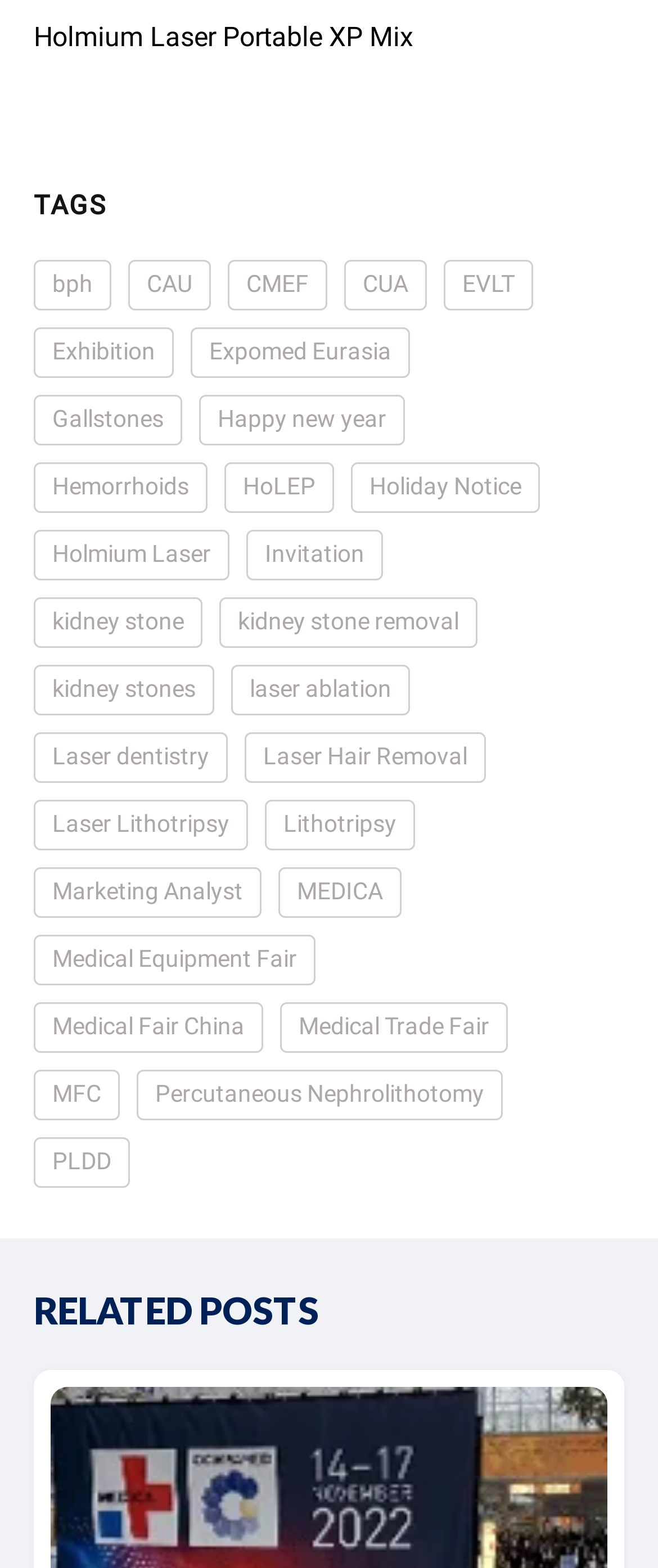Provide the bounding box coordinates of the HTML element described by the text: "Holiday Notice". The coordinates should be in the format [left, top, right, bottom] with values between 0 and 1.

[0.533, 0.295, 0.821, 0.327]